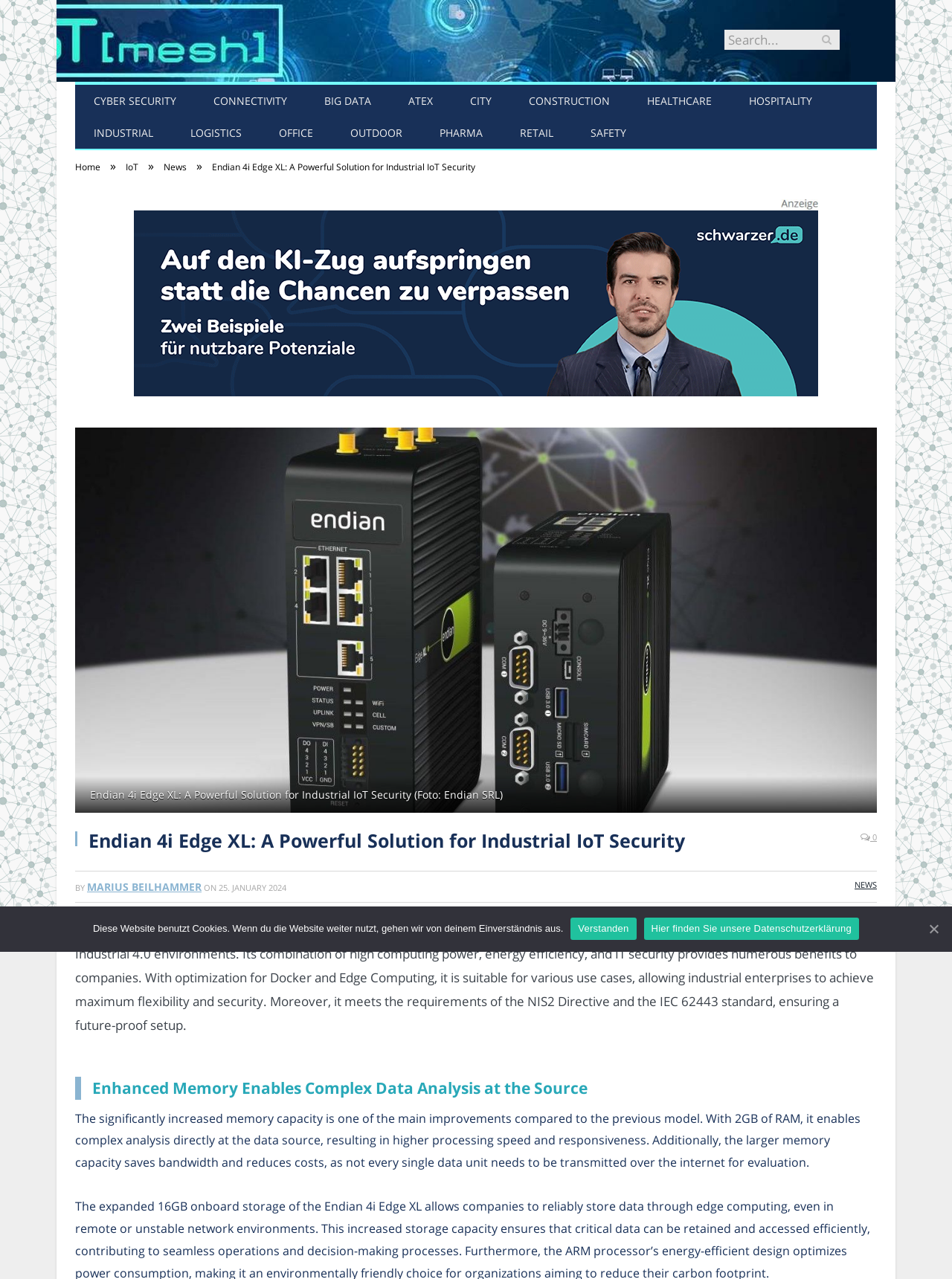Determine the coordinates of the bounding box for the clickable area needed to execute this instruction: "Read more about Endian 4i Edge XL".

[0.079, 0.334, 0.921, 0.638]